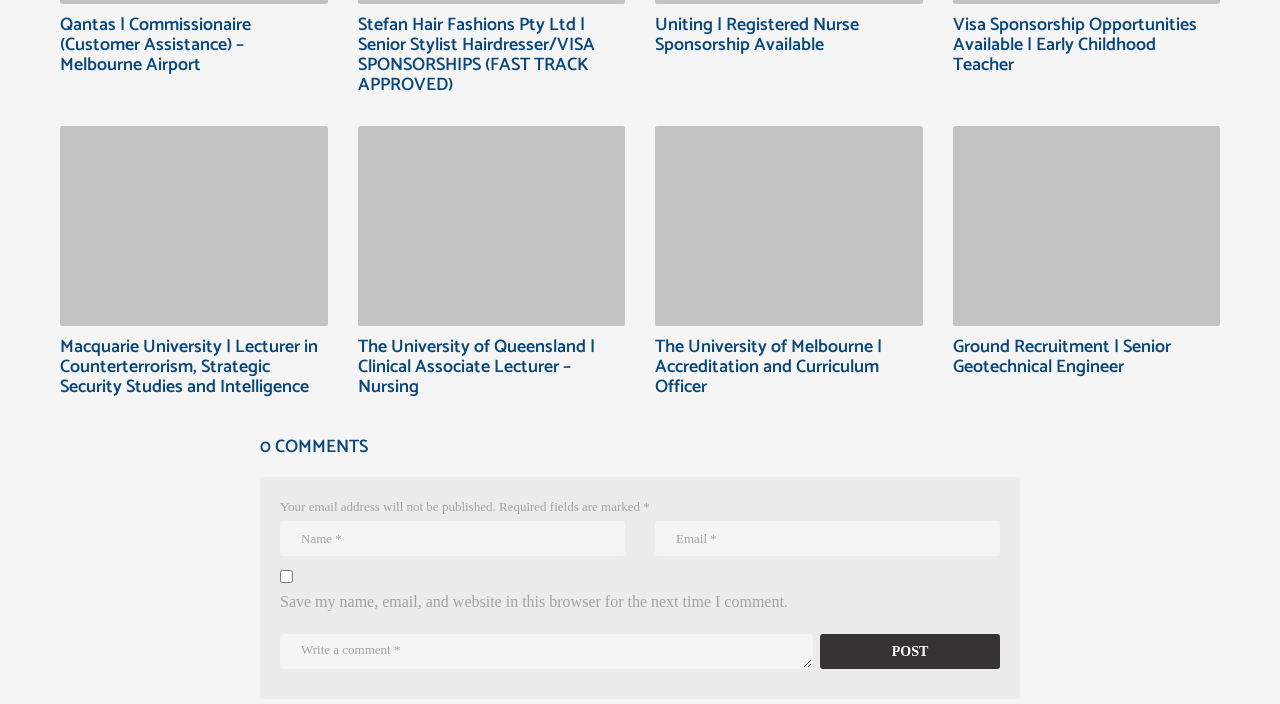From the webpage screenshot, predict the bounding box of the UI element that matches this description: "Traveller Jobs | Instrumentation Fitter".

[0.744, 0.006, 0.934, 0.077]